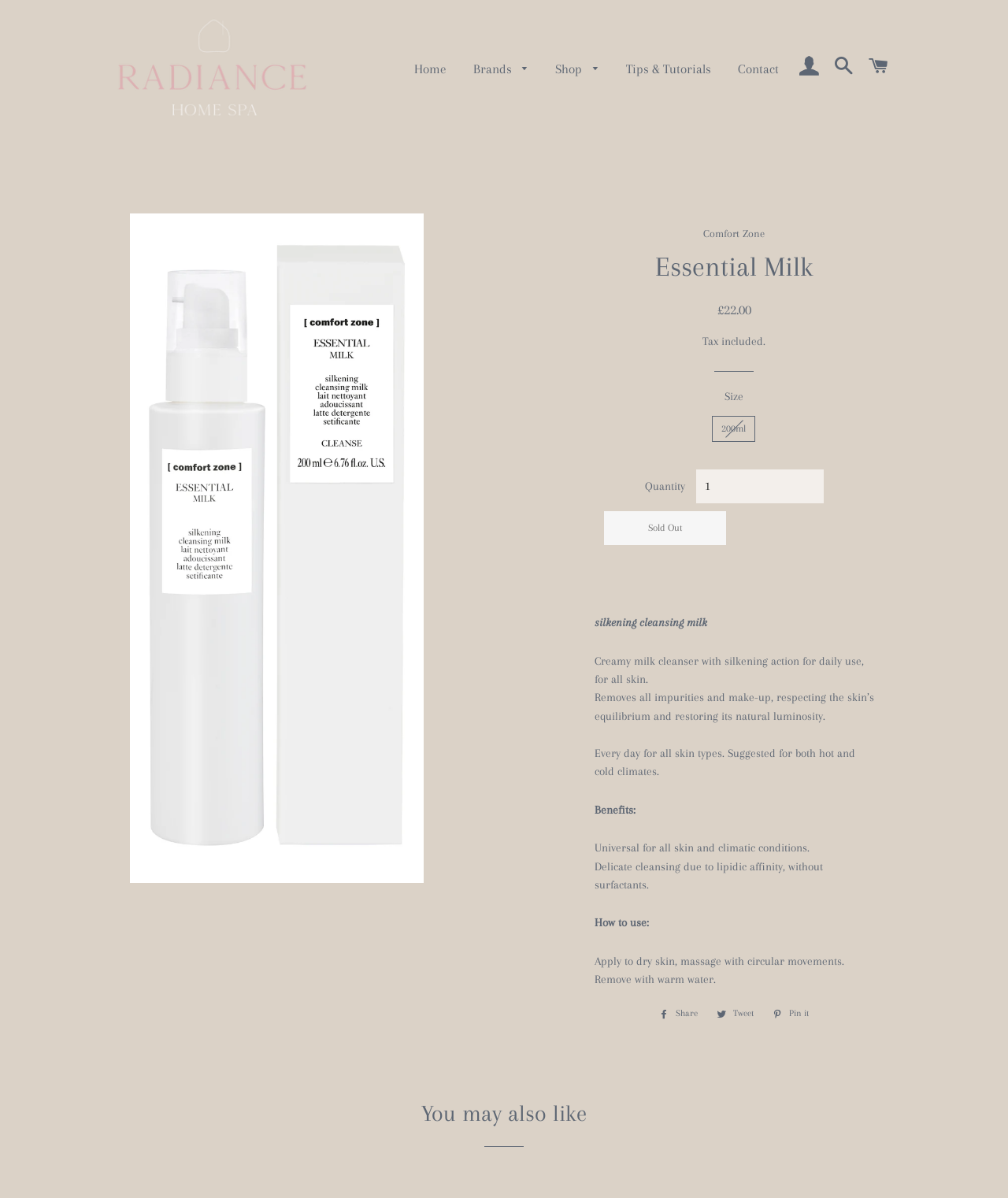Generate a thorough caption detailing the webpage content.

This webpage is about a product called "Essential Milk" from Radiancehomespa. At the top, there is a navigation menu with links to "Home", "Brands", "Shop", "Tips & Tutorials", "Contact", "Log In", "Search", and "Cart". Below the navigation menu, there is a large image of the product, "Essential Milk".

To the right of the image, there are two headings, "Comfort Zone" and "Essential Milk", followed by a section with the product's price, "£22.00", and a note that tax is included. Below this section, there is a separator line, and then a section with options to select the product size and quantity.

Further down, there is a detailed product description, which explains that the "Essential Milk" is a creamy milk cleanser with silkening action for daily use, suitable for all skin types. The description also lists the product's benefits, including its universal suitability for all skin and climatic conditions, and its delicate cleansing properties. Additionally, there are instructions on how to use the product.

At the bottom of the page, there are social media links to share the product on Facebook, Twitter, and Pinterest. Below these links, there is a section titled "You may also like", which suggests other products that the customer might be interested in.